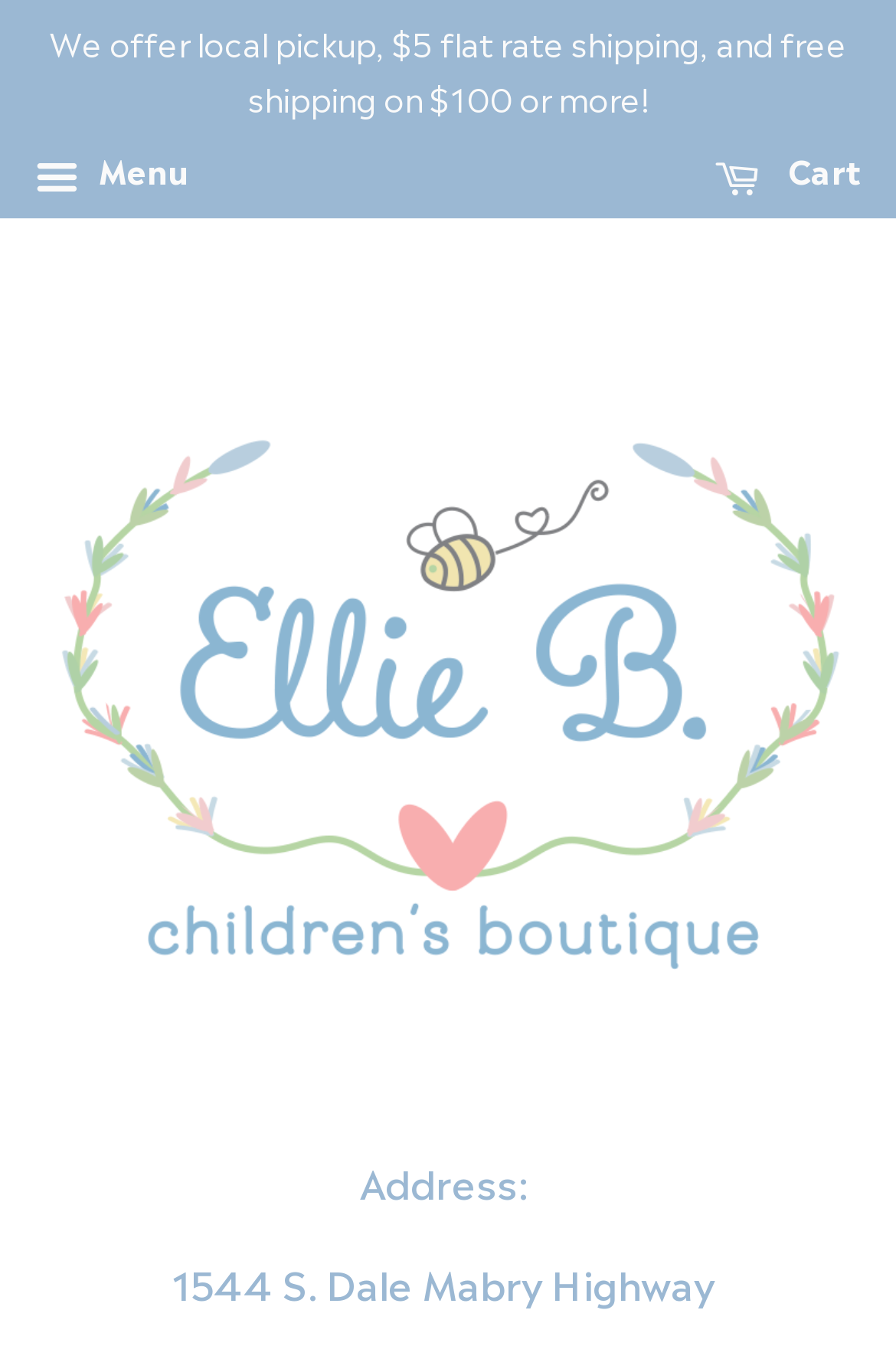What is the name of the boutique?
Please provide a full and detailed response to the question.

I found the name of the boutique by looking at the link element with the text 'Ellie B. Children's Boutique' and also the image element with the same text.